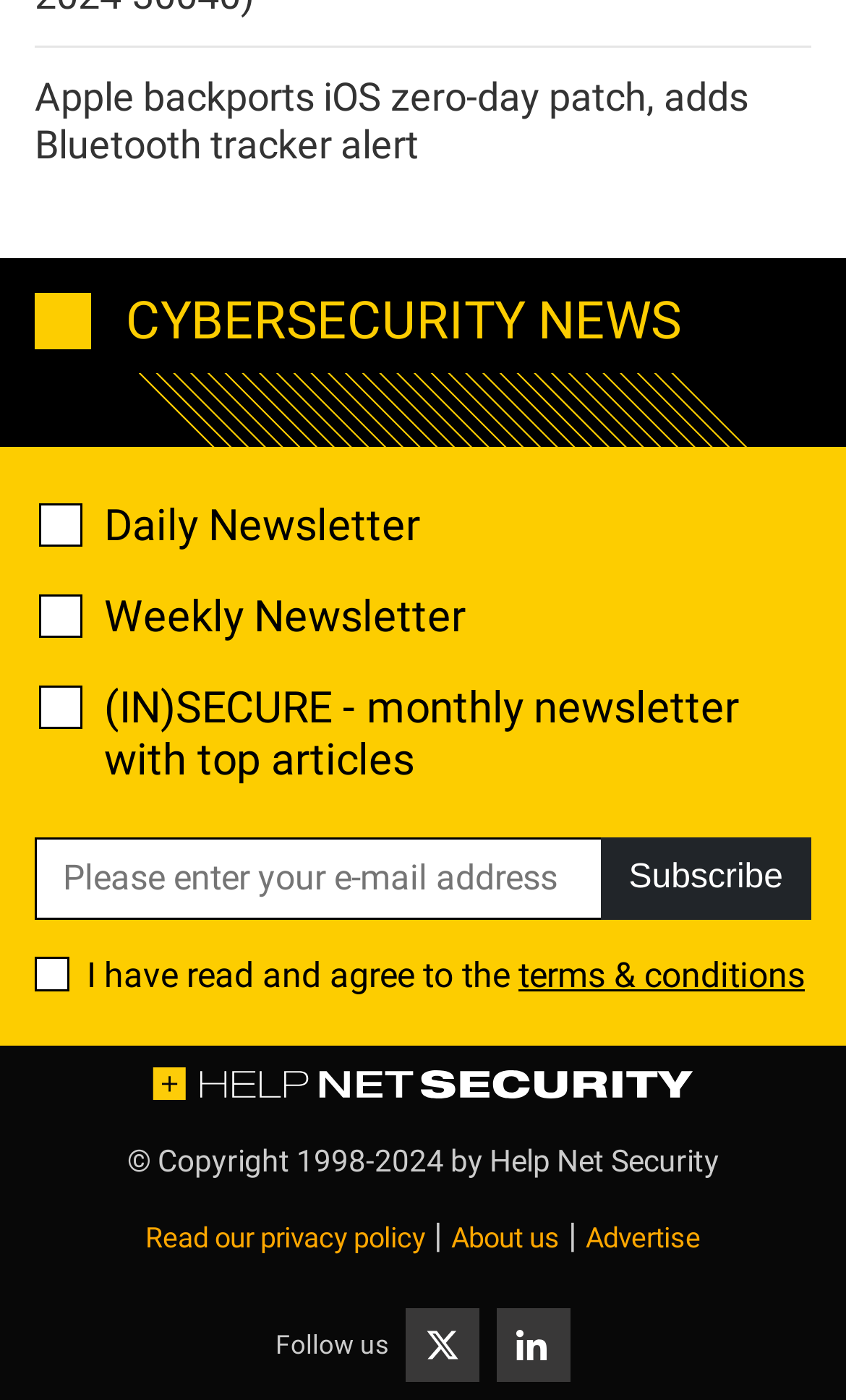Please answer the following question using a single word or phrase: 
How many newsletter options are available?

Three